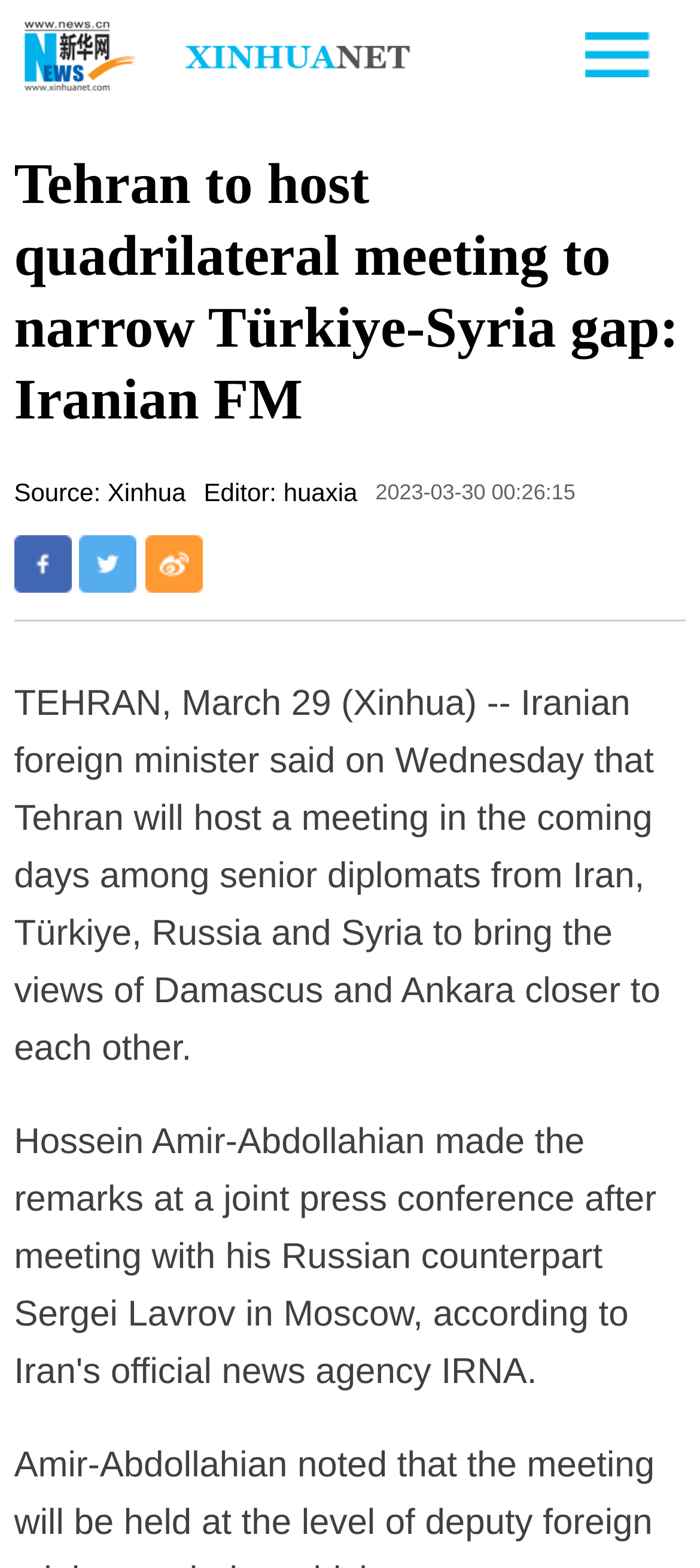Provide an in-depth caption for the webpage.

The webpage appears to be a news article page. At the top, there is a link and an image side by side, taking up about half of the width of the page. The image is slightly taller than the link. 

Below the link and image, there is a prominent heading that spans almost the entire width of the page, stating "Tehran to host quadrilateral meeting to narrow Türkiye-Syria gap: Iranian FM". 

Underneath the heading, there are three lines of text, each on a separate line. The first line reads "Source: Xinhua", the second line reads "Editor: huaxia", and the third line displays the date and time "2023-03-30 00:26:15". These lines are aligned to the left and take up about a quarter of the page's width.

To the right of the date and time, there are three social media links, "分享到Facebook", "分享到Twitter", and "分享到新浪微博", arranged horizontally and aligned to the left.

The main content of the news article is a block of text that starts below the social media links and spans almost the entire width of the page. The text describes a meeting to be hosted by Tehran, involving senior diplomats from Iran, Türkiye, Russia, and Syria, aiming to bring the views of Damascus and Ankara closer together.